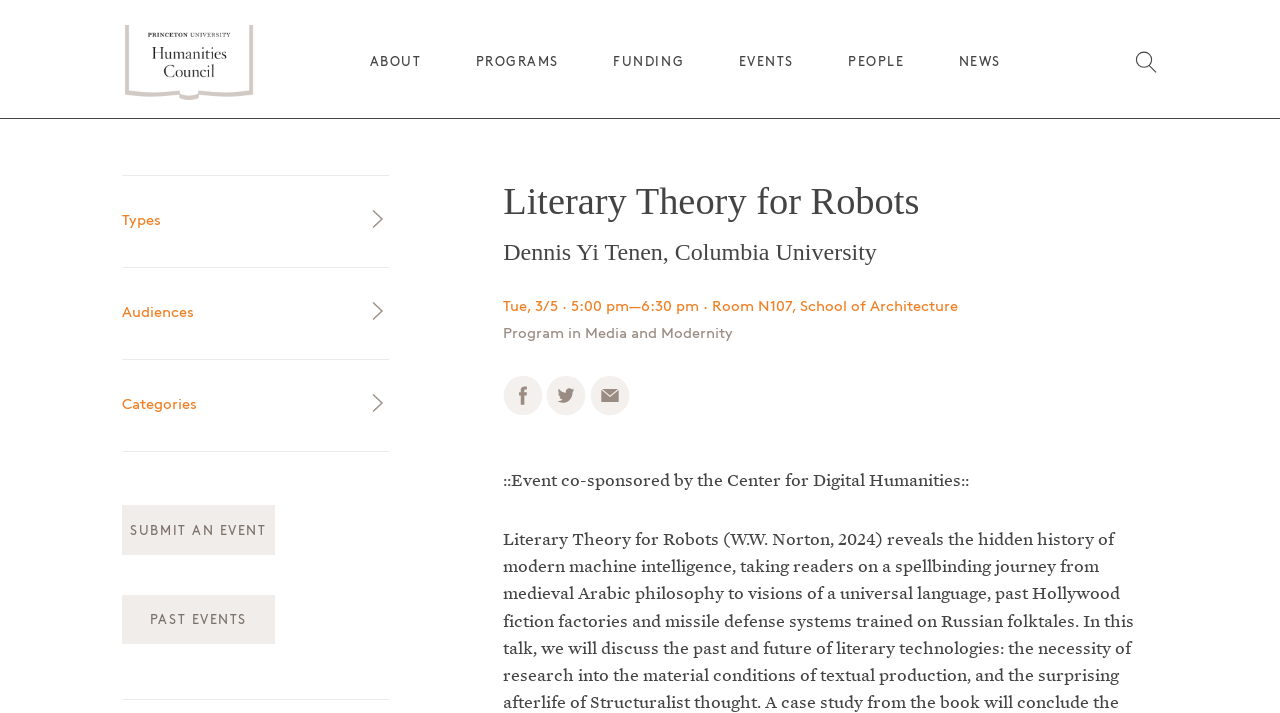How many links are there in the 'PROGRAMS' section?
Please provide a single word or phrase based on the screenshot.

9